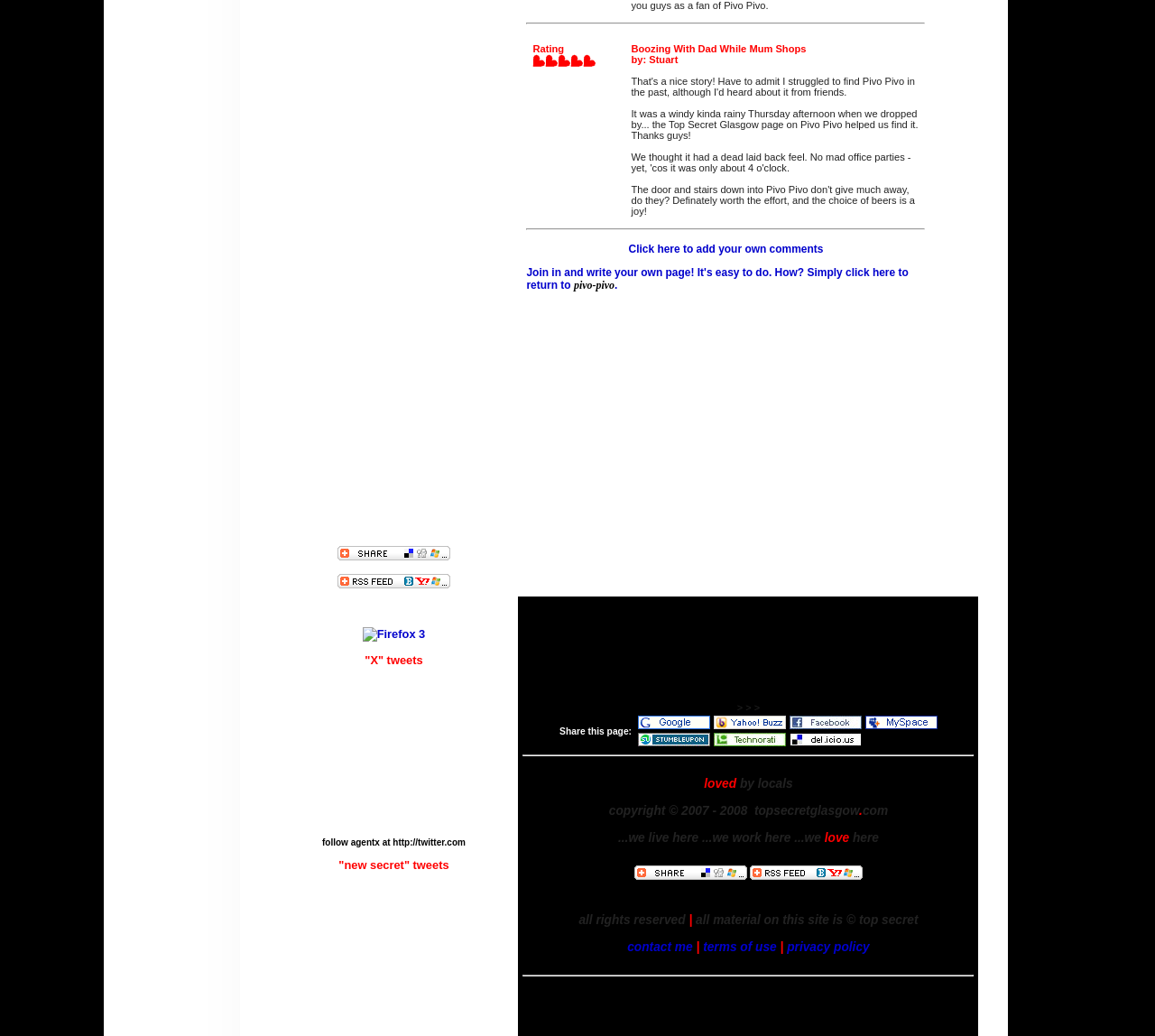Determine the bounding box coordinates of the region I should click to achieve the following instruction: "Share this page on Facebook". Ensure the bounding box coordinates are four float numbers between 0 and 1, i.e., [left, top, right, bottom].

[0.684, 0.696, 0.746, 0.706]